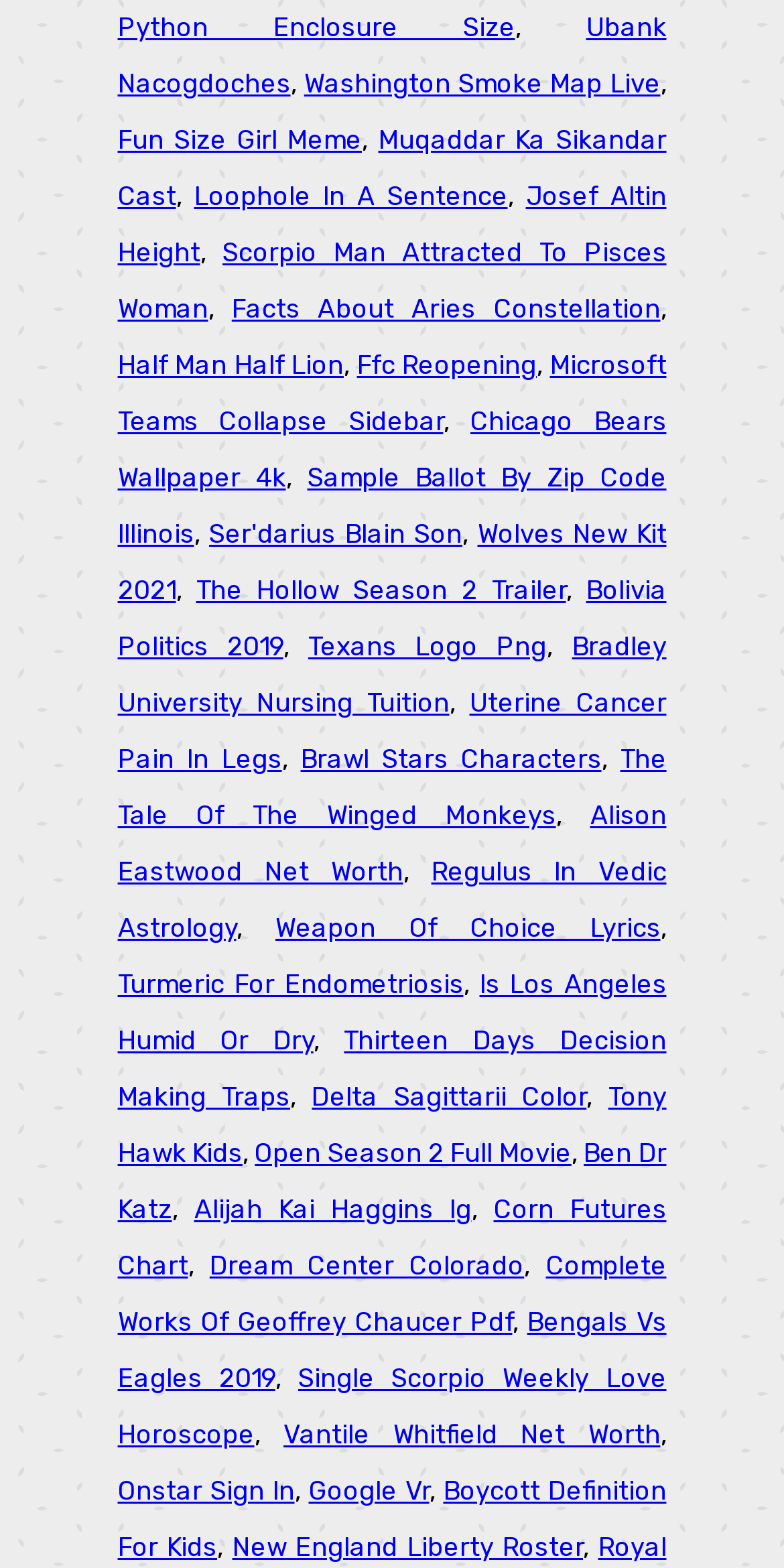What is the text of the first link?
Using the information from the image, give a concise answer in one word or a short phrase.

Ubank Nacogdoches